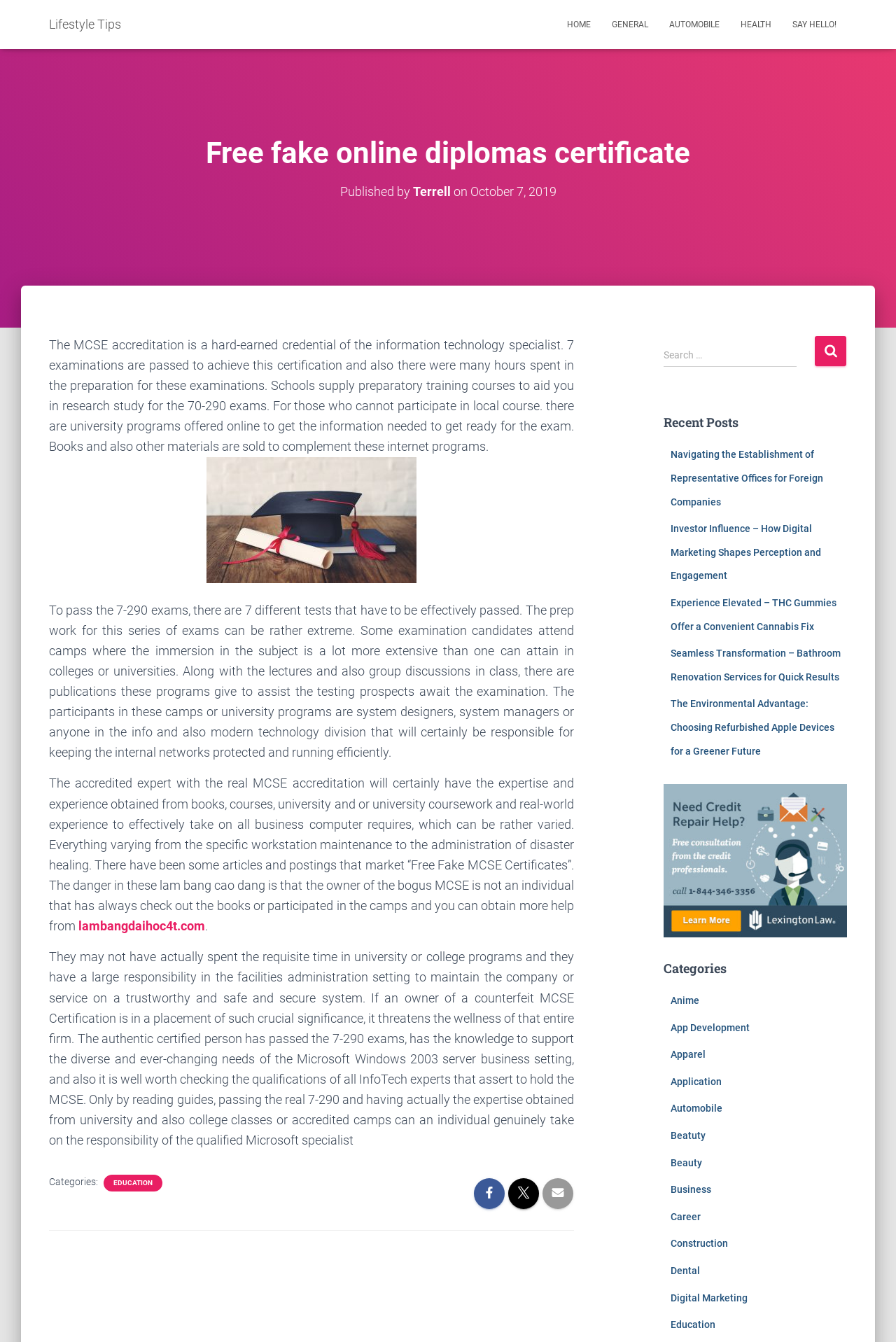Please answer the following question using a single word or phrase: How many links are in the top navigation menu?

6